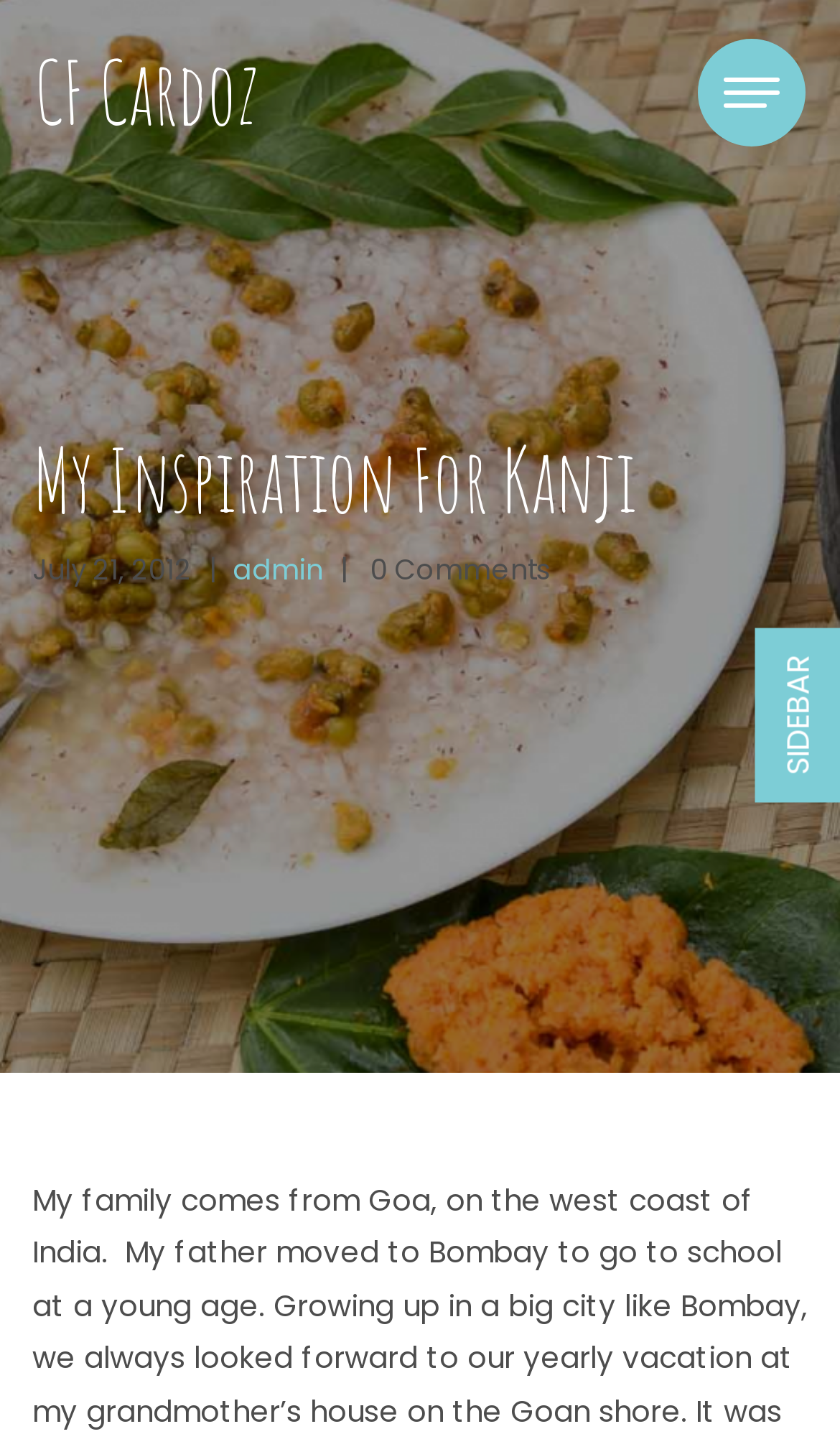Can you look at the image and give a comprehensive answer to the question:
Who is the author of the article?

I found the author of the article by looking at the layout table element, which contains a link element with the text 'admin', indicating that 'admin' is the author of the article.